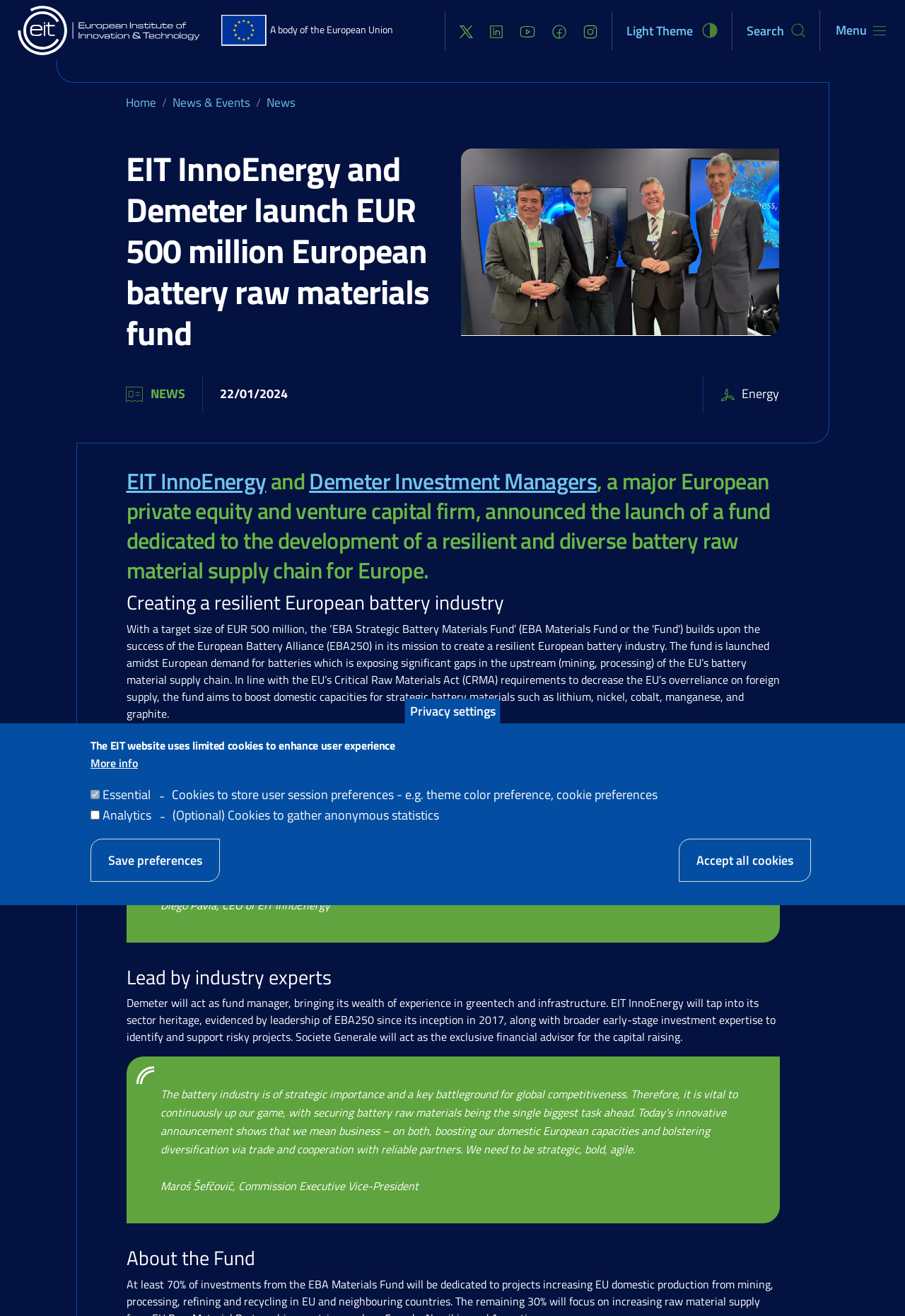Write an elaborate caption that captures the essence of the webpage.

The webpage is about EIT InnoEnergy and Demeter Investment Managers launching a EUR 500 million European battery raw materials fund. At the top, there is a site header with a logo and navigation links, including "Home", "Global challenges", "Activities", "Opportunities", "Newsroom", and "About Us". Below the header, there is a breadcrumb navigation section with links to "Home", "News & Events", and "News".

The main content of the webpage is divided into sections. The first section has a heading that announces the launch of the fund, followed by an image and a brief description of the fund's purpose. The second section has a heading "Creating a resilient European battery industry" and features a blockquote with a quote from Diego Pavia, CEO of EIT InnoEnergy.

The third section has a heading "Lead by industry experts" and describes the roles of Demeter, EIT InnoEnergy, and Societe Generale in the fund. The fourth section has a heading "About the Fund" but its content is not specified.

On the right side of the webpage, there is a sidebar with links to "Light Theme", "Search", and a toggle navigation button. At the bottom of the webpage, there is a privacy settings popup with options to accept or withdraw consent for cookies.

Overall, the webpage has a clean and organized layout, with clear headings and concise text. The use of images and blockquotes adds visual interest and breaks up the text.